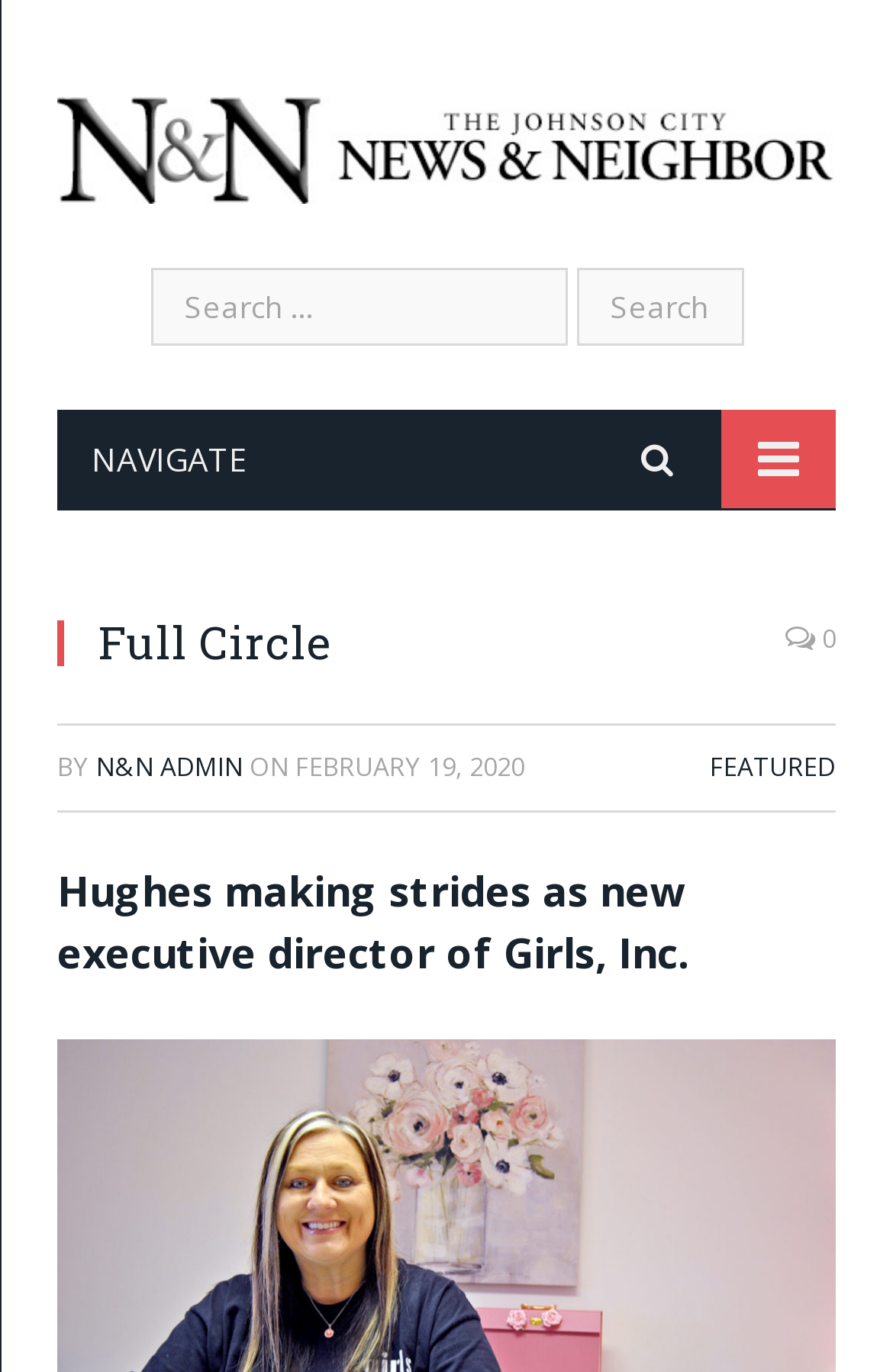Please determine the bounding box coordinates, formatted as (top-left x, top-left y, bottom-right x, bottom-right y), with all values as floating point numbers between 0 and 1. Identify the bounding box of the region described as: title="The News & Neighbor"

[0.064, 0.067, 0.936, 0.139]